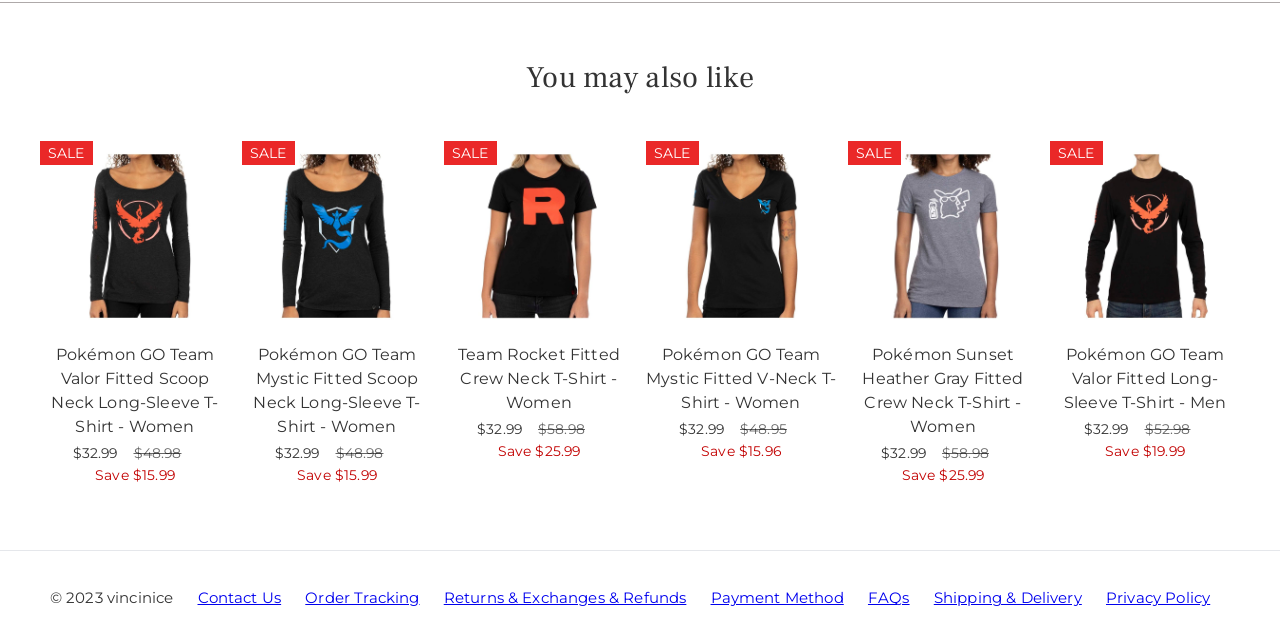Please identify the bounding box coordinates of the area I need to click to accomplish the following instruction: "Contact Us".

[0.154, 0.896, 0.235, 0.95]